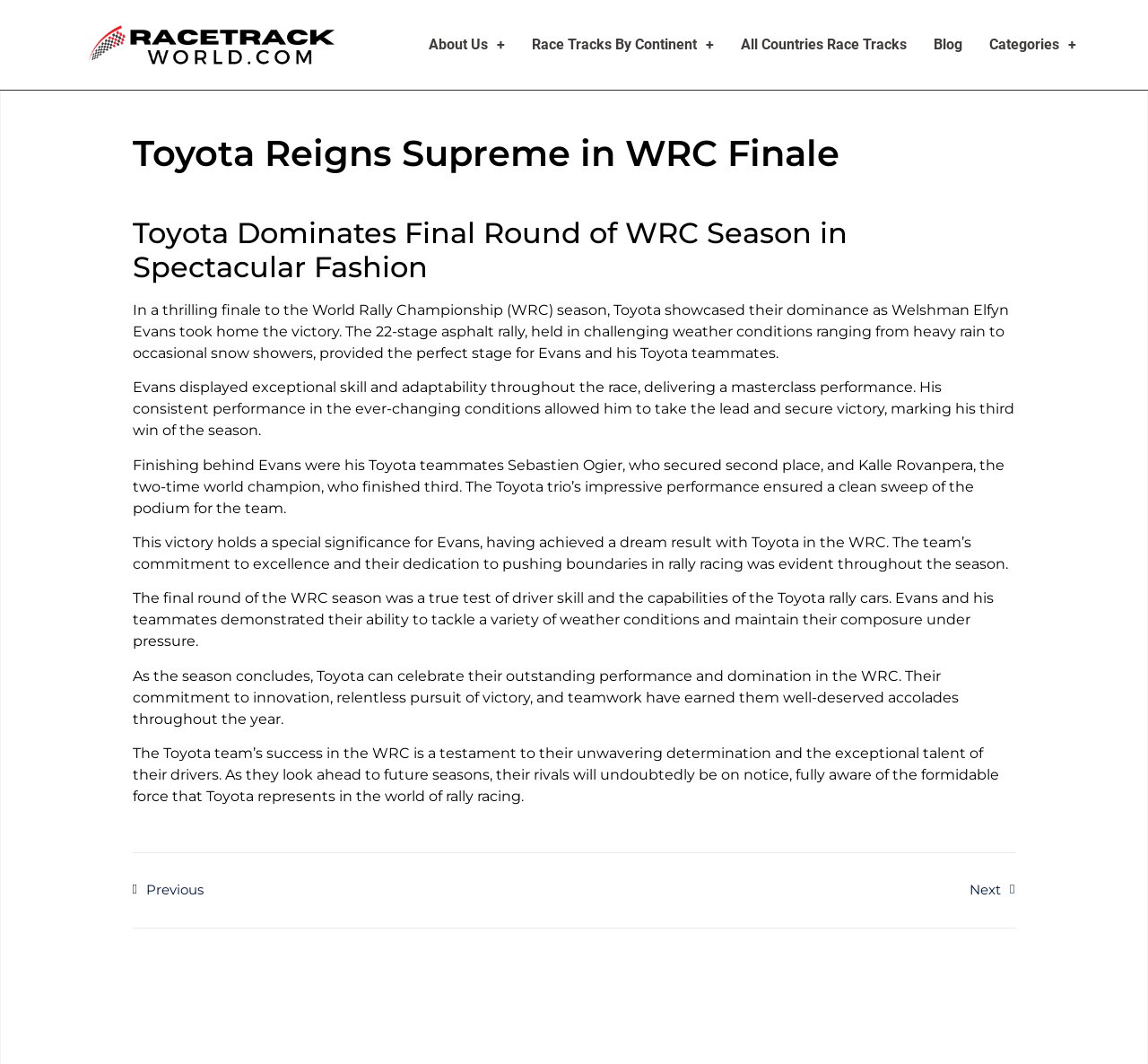What is the significance of this victory for Evans?
Please give a detailed and elaborate answer to the question based on the image.

The answer can be found in the StaticText element with the text 'This victory holds a special significance for Evans, having achieved a dream result with Toyota in the WRC.'